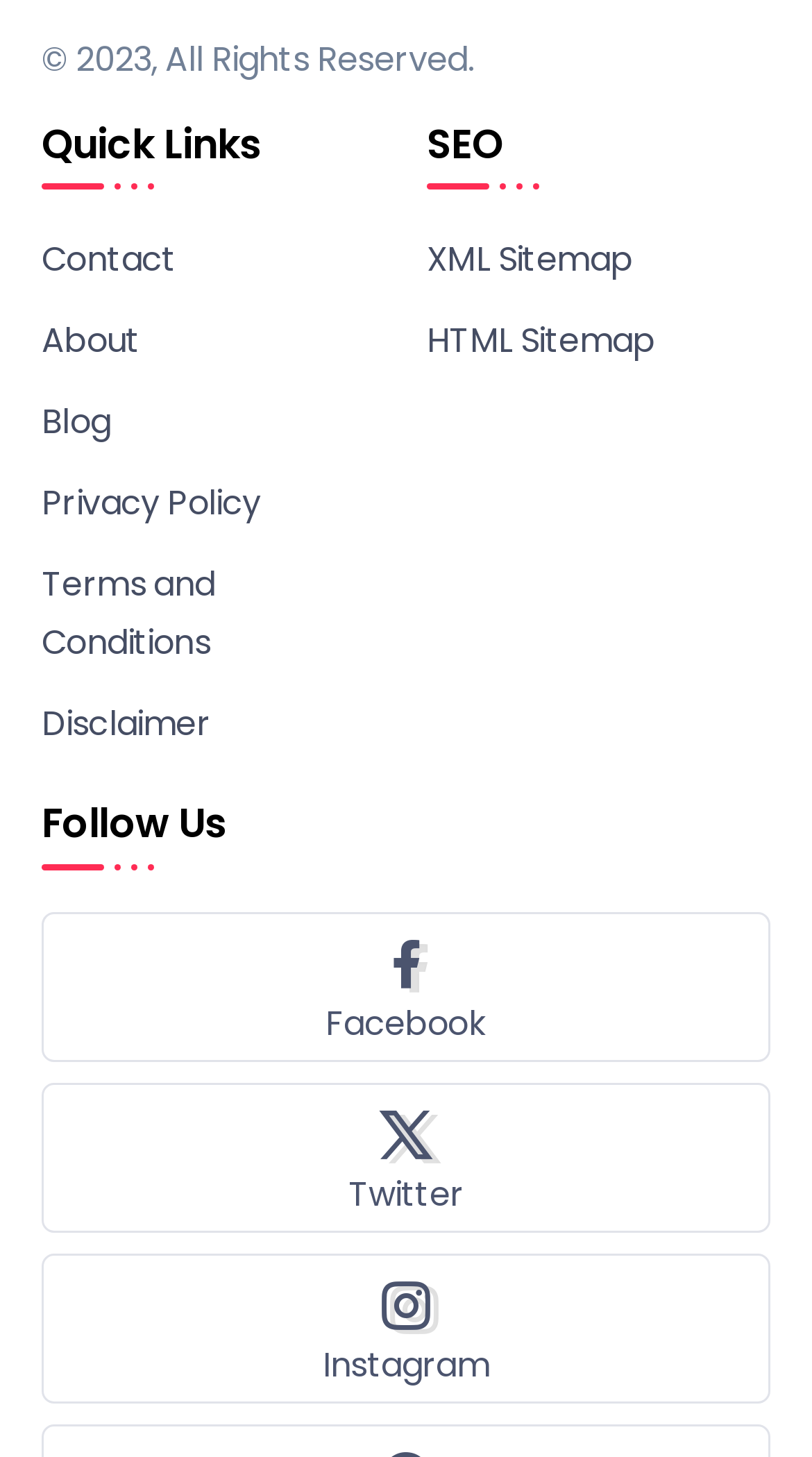How many links are there in the 'Quick Links' section?
Using the image, respond with a single word or phrase.

5